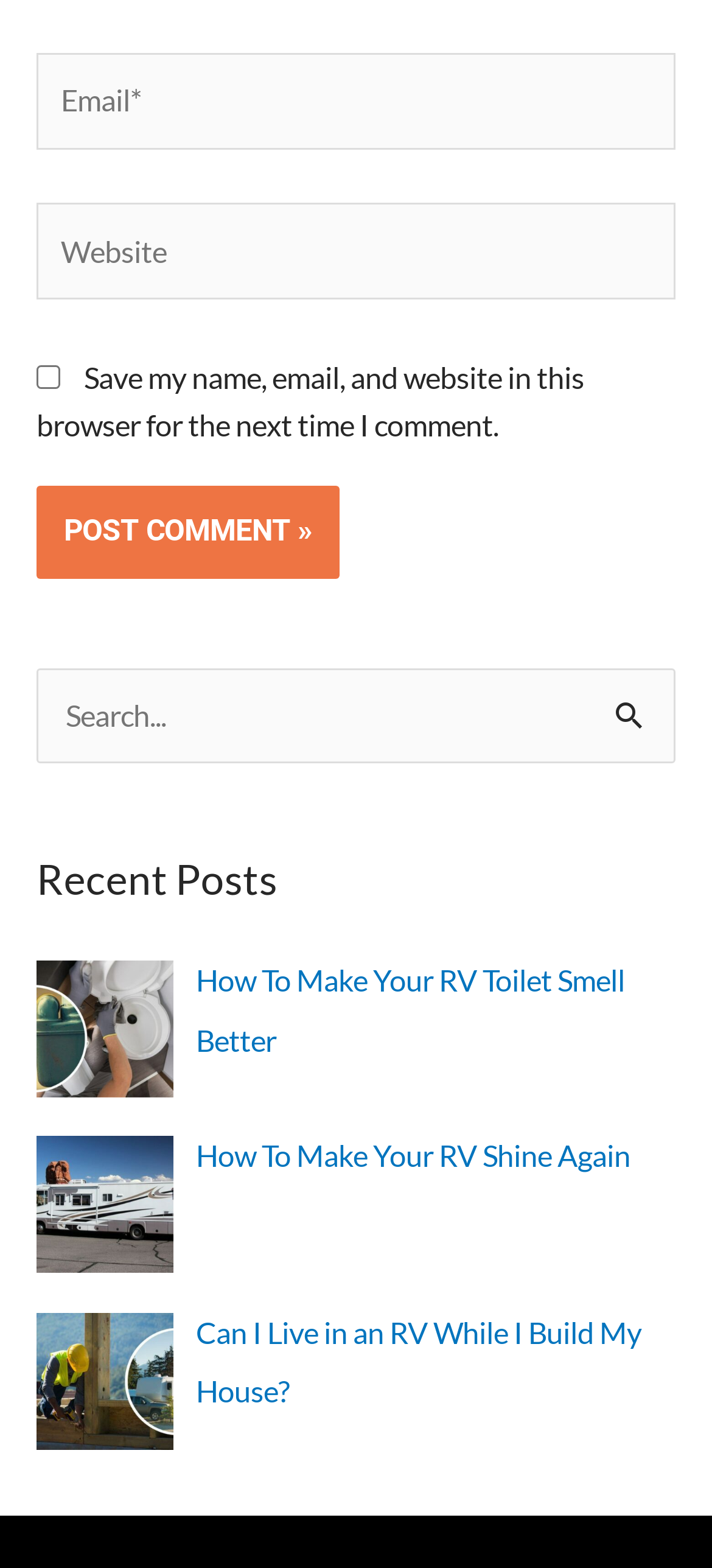Use a single word or phrase to answer the question: 
What is the purpose of the checkbox?

Save comment info